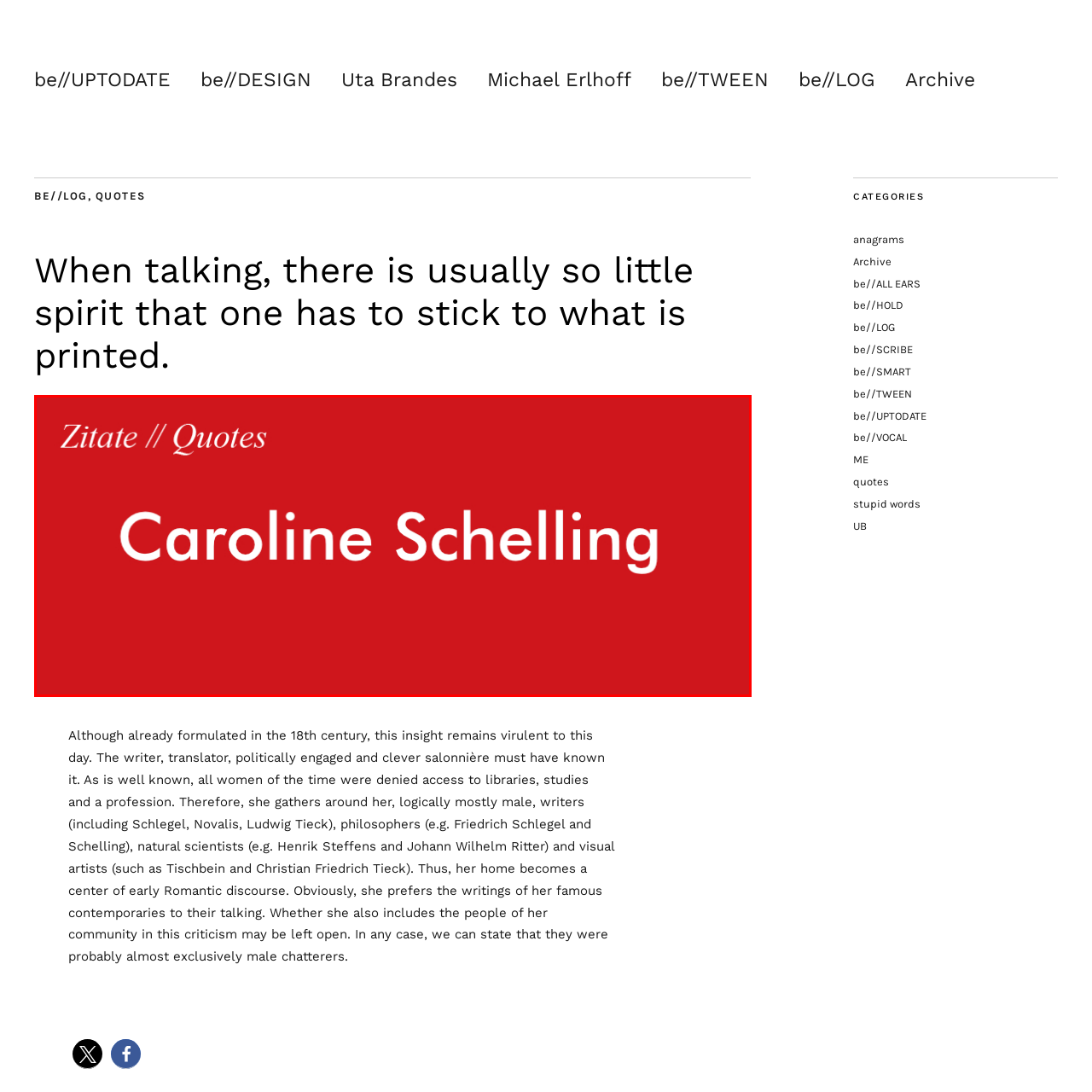What is the dominant color of the background?
Direct your attention to the highlighted area in the red bounding box of the image and provide a detailed response to the question.

The caption explicitly states that the image features a 'striking red background', indicating that the dominant color of the background is red.